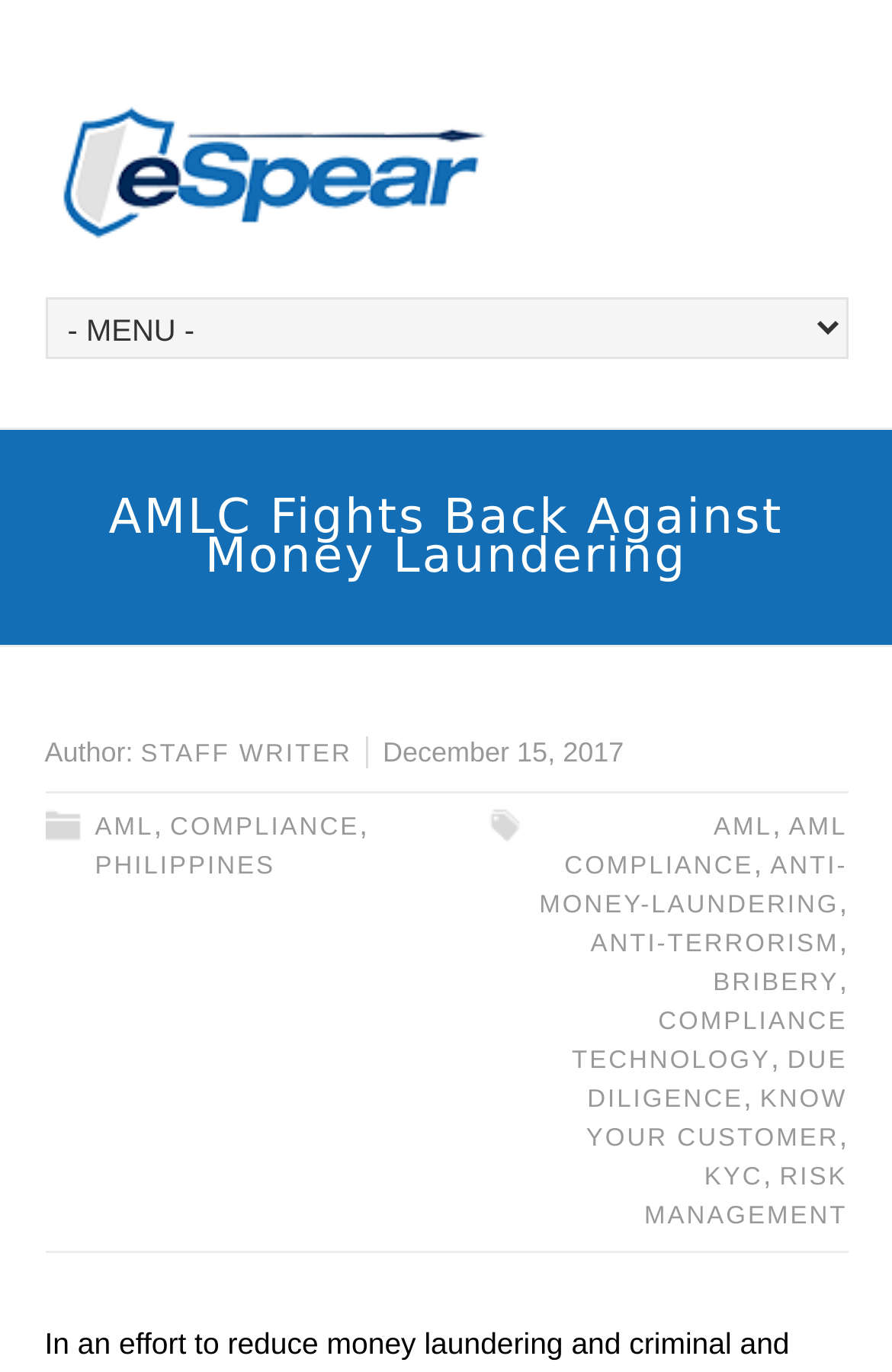Determine the bounding box coordinates for the clickable element to execute this instruction: "visit eSpear.com". Provide the coordinates as four float numbers between 0 and 1, i.e., [left, top, right, bottom].

[0.05, 0.162, 0.563, 0.182]